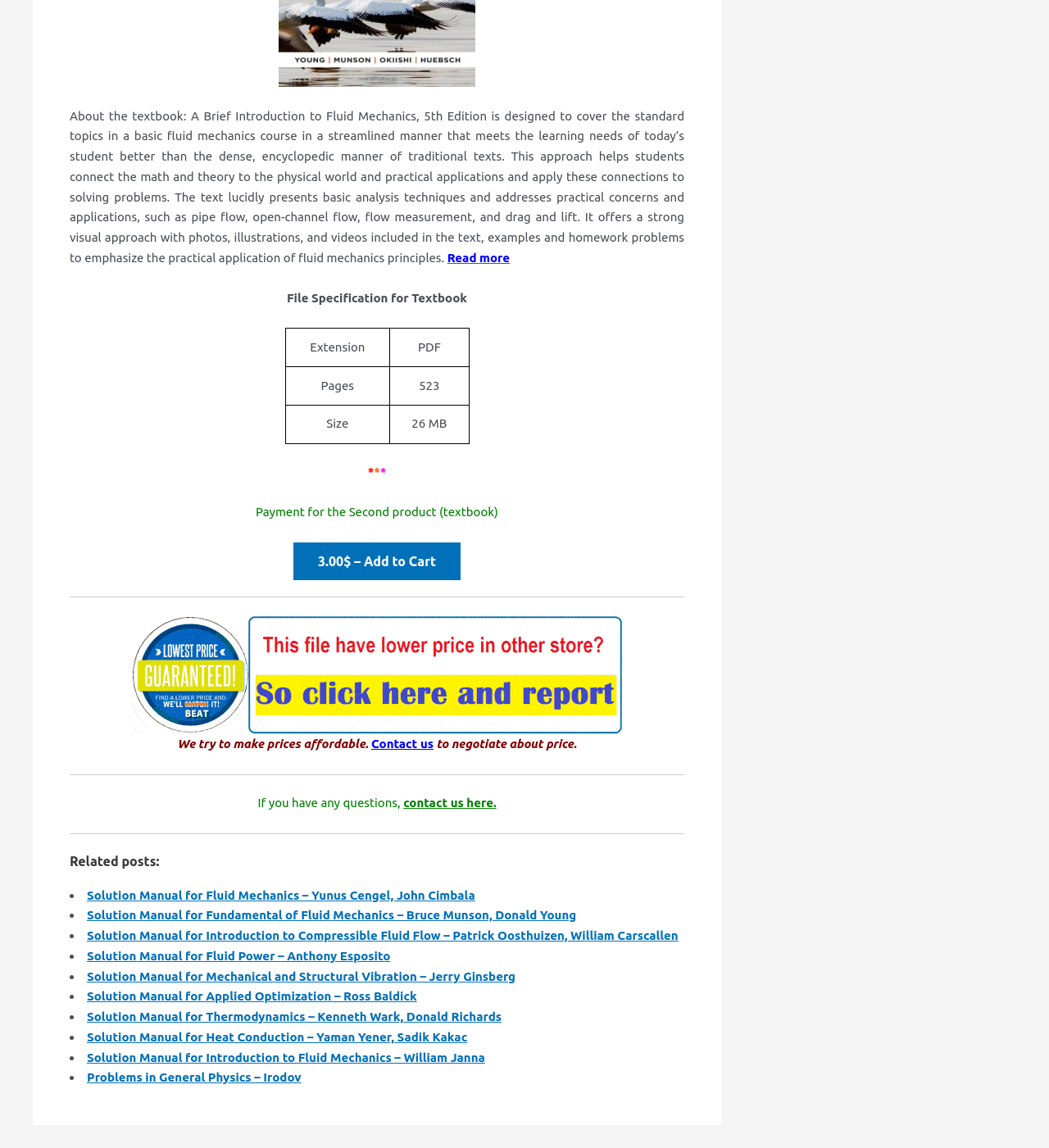Look at the image and answer the question in detail:
What is the file size of the textbook?

The file size of the textbook is mentioned in the table under 'File Specification for Textbook', which lists the file size as '26 MB'.